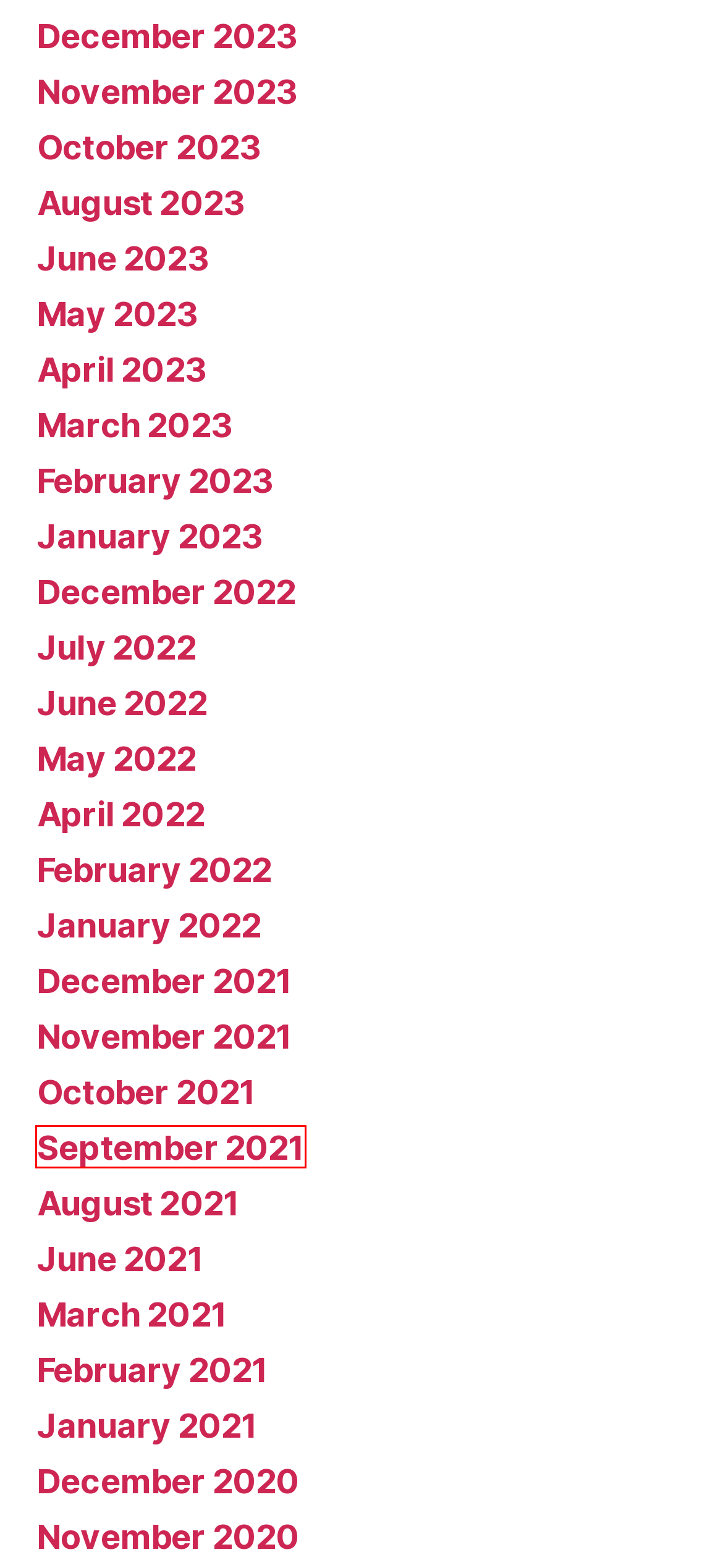Given a screenshot of a webpage with a red bounding box highlighting a UI element, choose the description that best corresponds to the new webpage after clicking the element within the red bounding box. Here are your options:
A. July, 2022 - The Phillosoph Blog
B. September, 2021 - The Phillosoph Blog
C. November, 2023 - The Phillosoph Blog
D. April, 2022 - The Phillosoph Blog
E. March, 2021 - The Phillosoph Blog
F. June, 2022 - The Phillosoph Blog
G. December, 2020 - The Phillosoph Blog
H. March, 2023 - The Phillosoph Blog

B